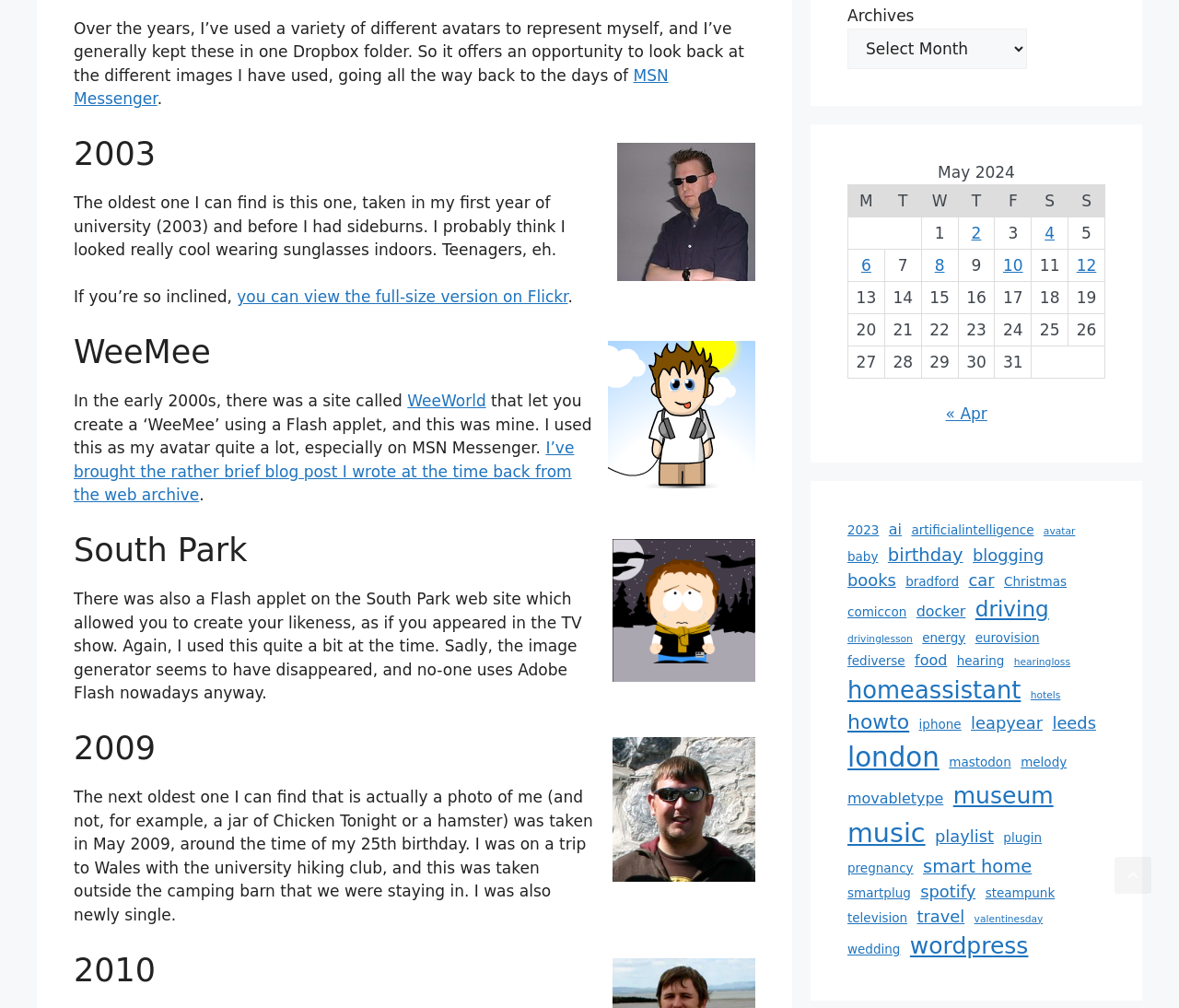Predict the bounding box for the UI component with the following description: "smart home".

[0.783, 0.846, 0.875, 0.873]